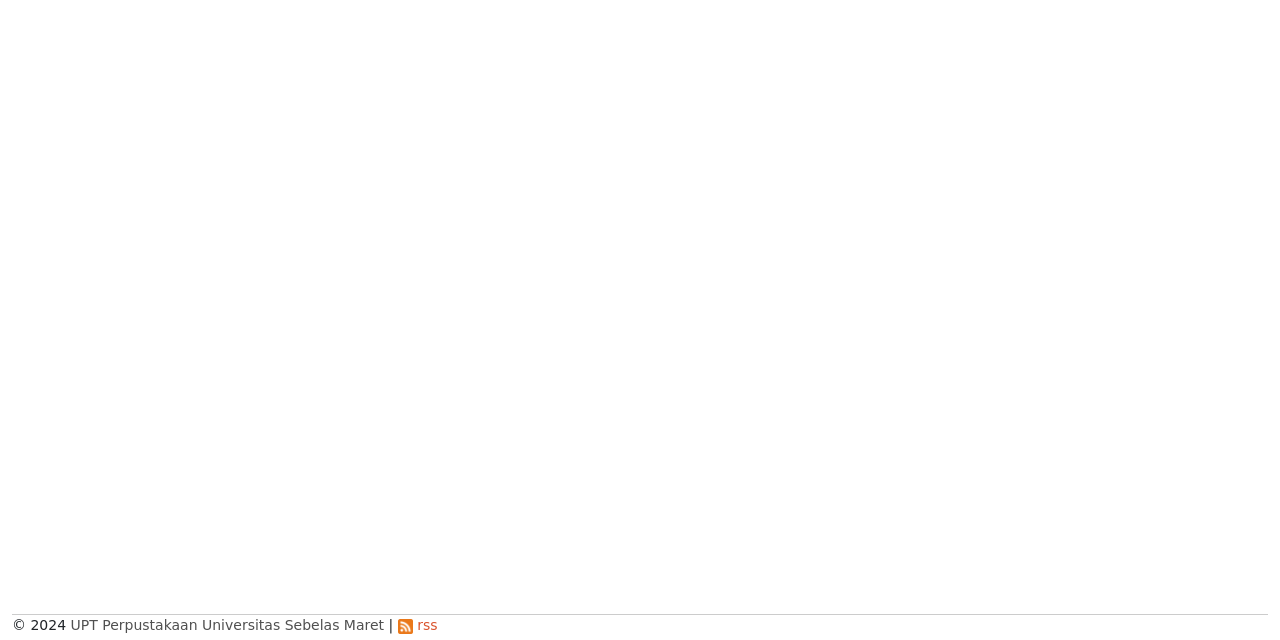Identify the coordinates of the bounding box for the element described below: "rss". Return the coordinates as four float numbers between 0 and 1: [left, top, right, bottom].

[0.311, 0.964, 0.342, 0.989]